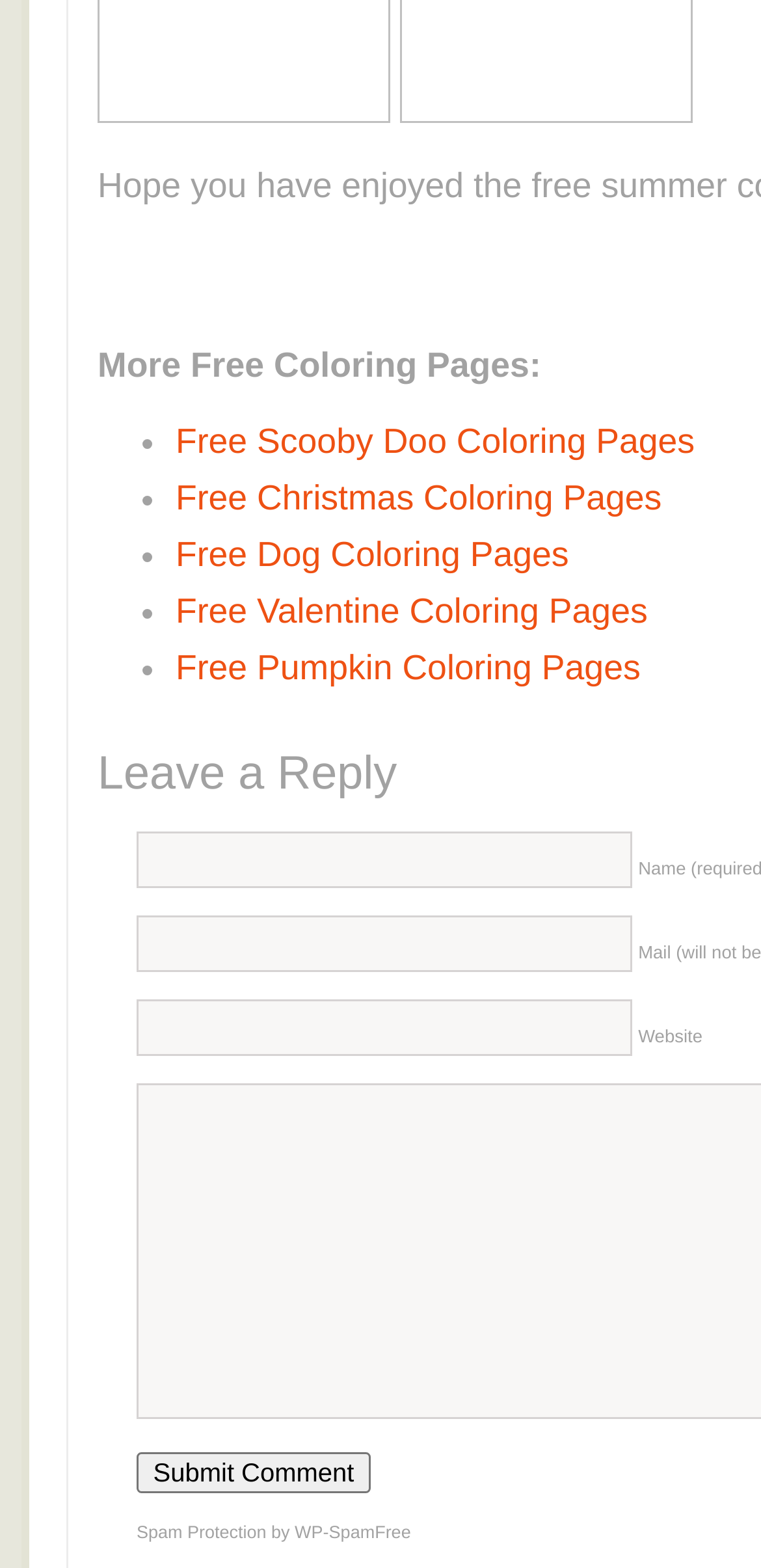Can you find the bounding box coordinates for the element to click on to achieve the instruction: "Click on Free Scooby Doo Coloring Pages"?

[0.231, 0.269, 0.913, 0.294]